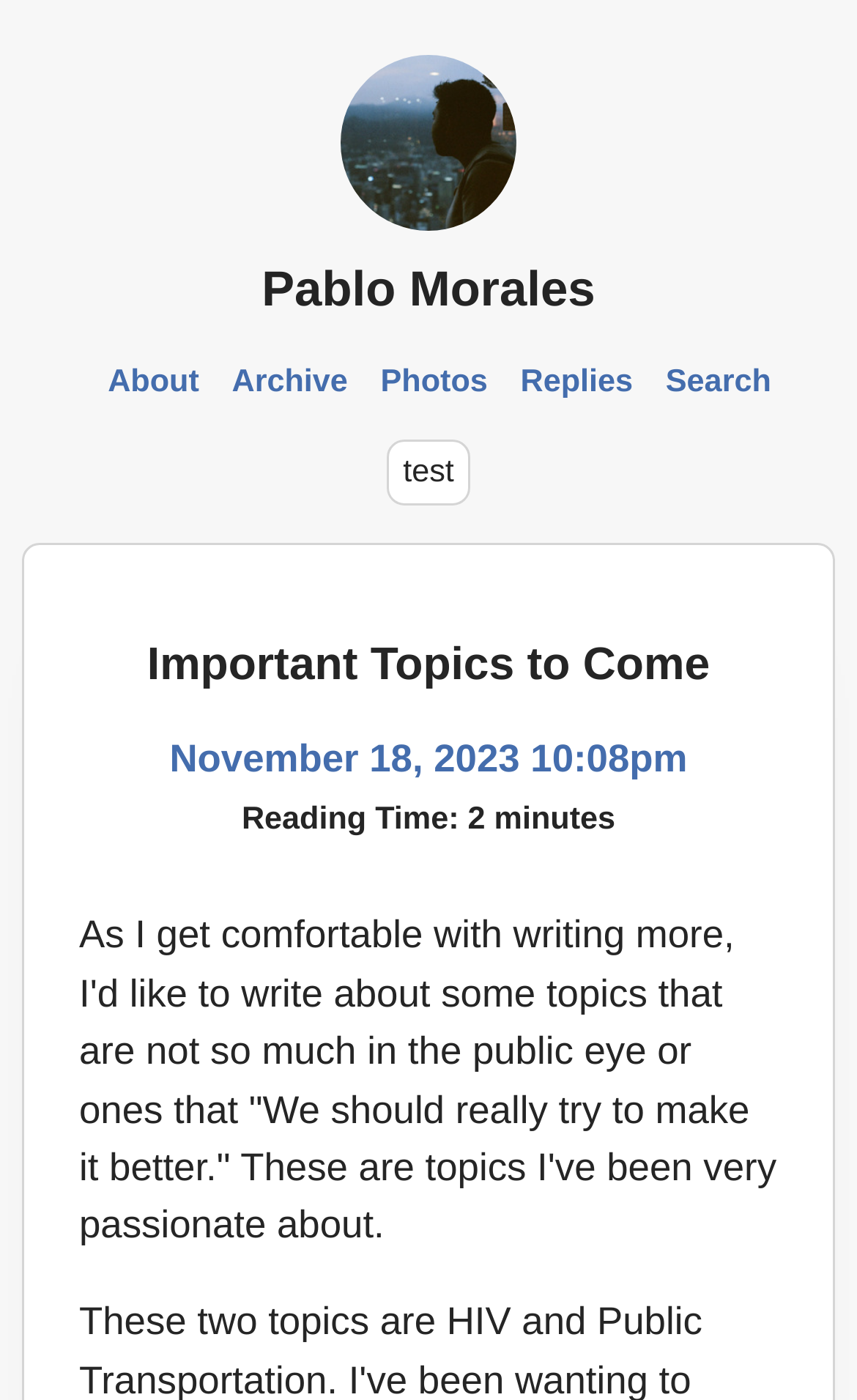Provide a comprehensive caption for the webpage.

The webpage is titled "Important Topics to Come - Pablo Morales" and has a prominent link to the author's name, Pablo Morales, located near the top center of the page, accompanied by a small image of the author. 

Below the title, there is a navigation menu with six links: "About", "Archive", "Photos", "Replies", "Search", and "test", arranged horizontally across the page. 

Further down, there is a heading that repeats the title "Important Topics to Come". 

Underneath the heading, there is a link to a specific date and time, "November 18, 2023 10:08pm", which is likely a publication date. 

To the right of the date link, there is a text indicating the reading time of the content, "Reading Time: 2 minutes". 

The main content of the page is a paragraph of text that discusses the author's desire to write about topics that are not well-represented in the public eye, or those that need improvement.